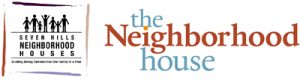What is symbolized by the individuals holding hands?
Answer the question with a detailed and thorough explanation.

The emblematic depiction of diverse individuals holding hands on the left side of the logo symbolizes unity and inclusivity within the neighborhood, conveying a sense of togetherness and community.